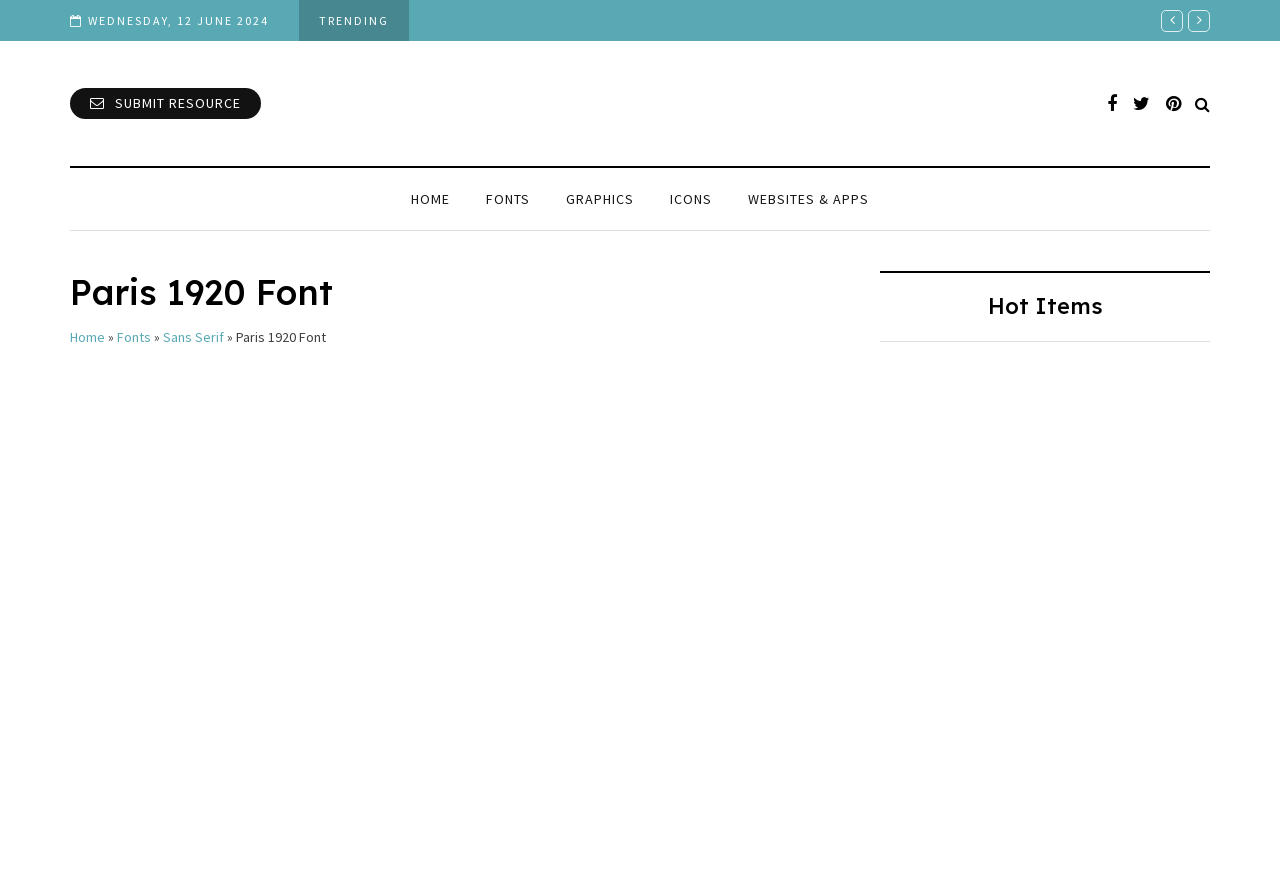Please identify the bounding box coordinates of the element that needs to be clicked to perform the following instruction: "Search for resources".

[0.055, 0.099, 0.204, 0.134]